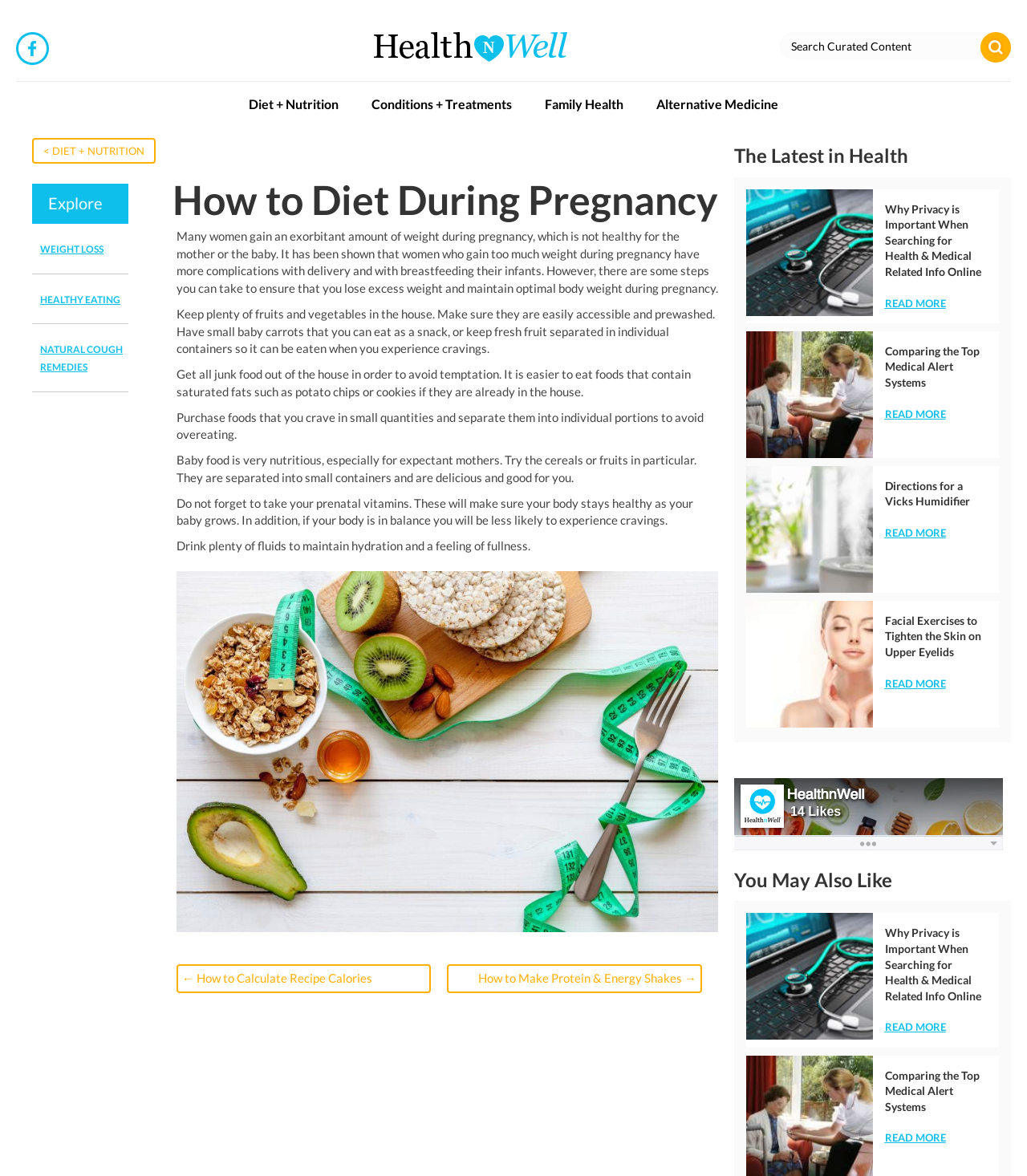What is recommended to avoid temptation?
Refer to the image and answer the question using a single word or phrase.

Get rid of junk food